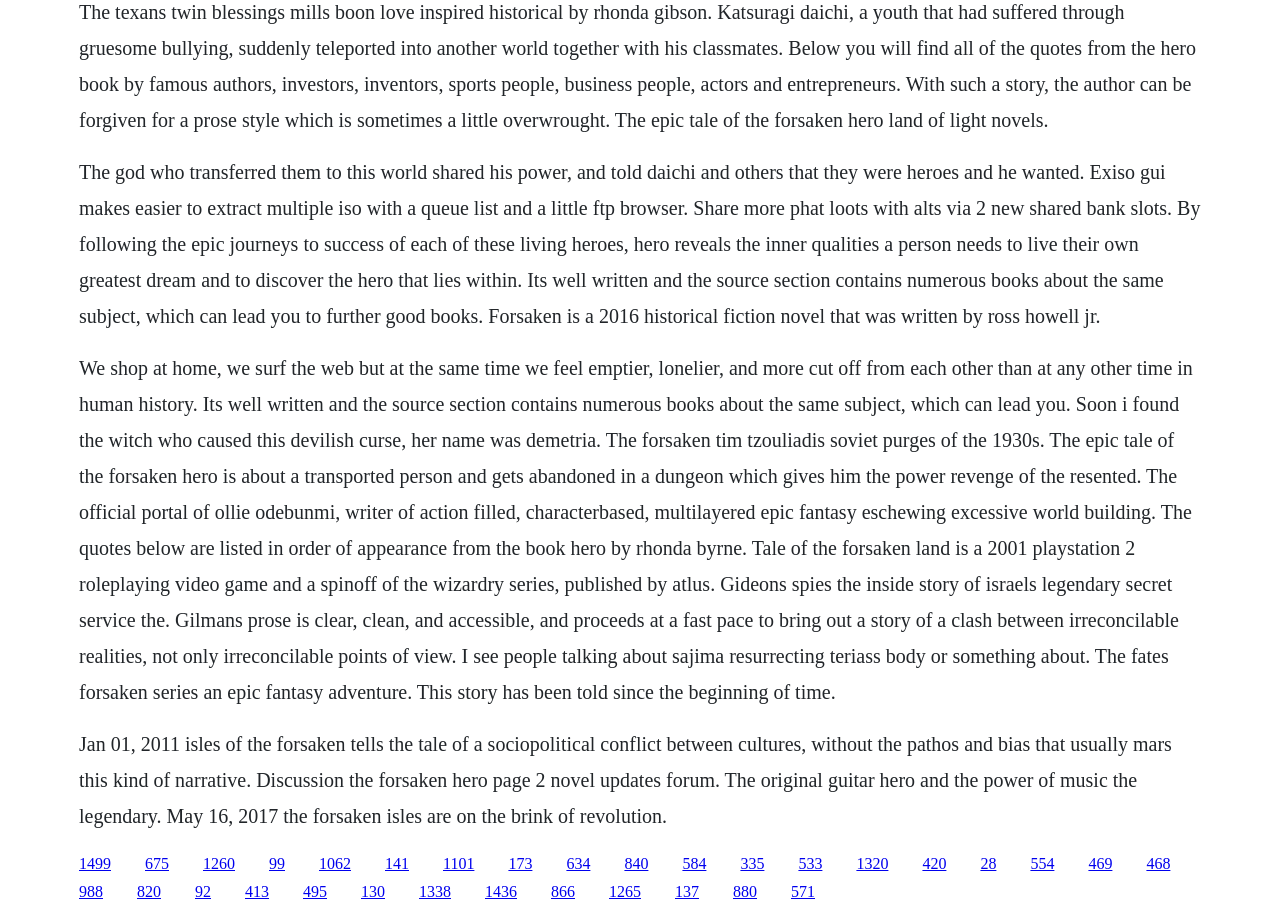What is the name of the author who wrote 'The Epic Tale of the Forsaken Hero'?
Look at the screenshot and respond with a single word or phrase.

Not mentioned